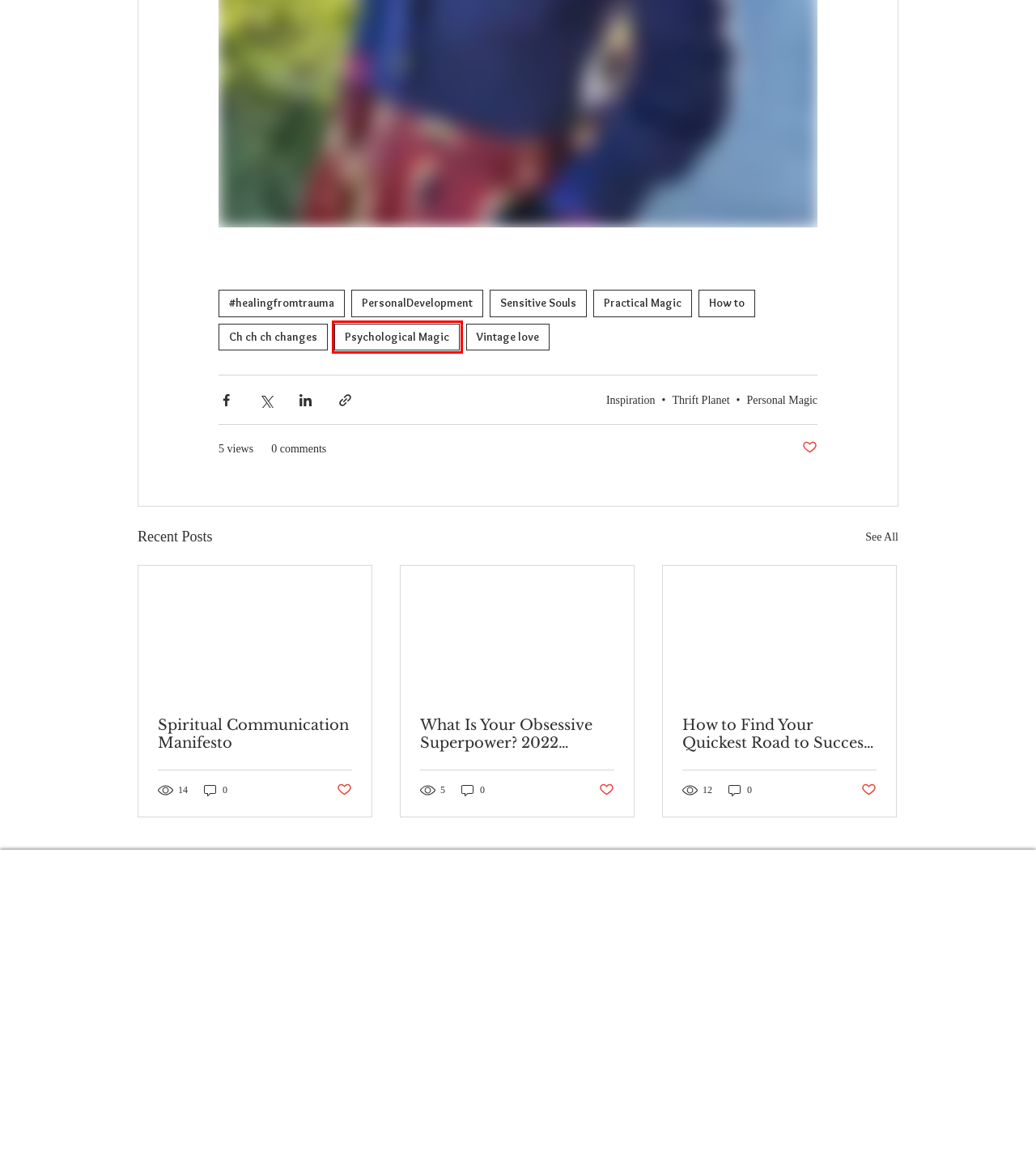Look at the screenshot of a webpage with a red bounding box and select the webpage description that best corresponds to the new page after clicking the element in the red box. Here are the options:
A. What Is Your Obsessive Superpower? 2022 Olympic PepTalk
B. How to | spiritsaid
C. Sensitive Souls | spiritsaid
D. PersonalDevelopment | spiritsaid
E. How to Find Your Quickest Road to Success - 2022 Olympic PepTalk
F. Psychological Magic | spiritsaid
G. #healingfromtrauma | spiritsaid
H. Spiritual Communication Manifesto

F